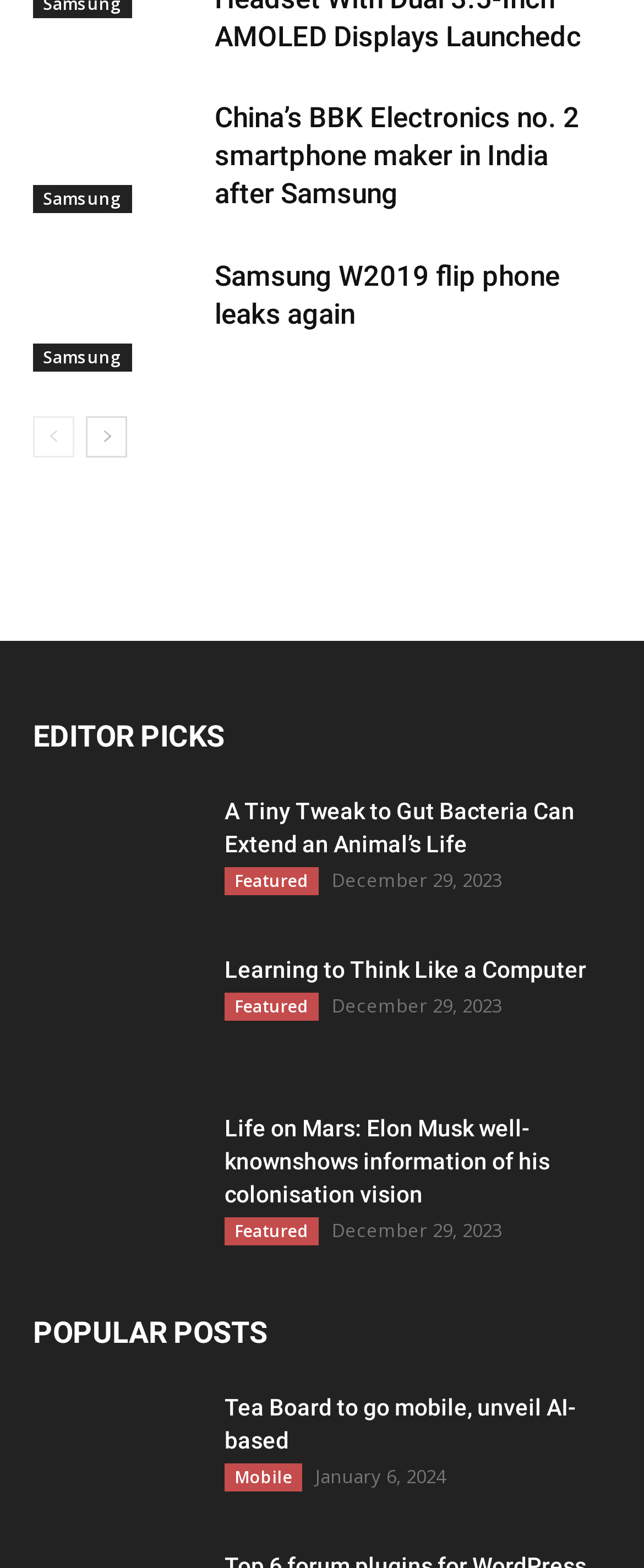What is the category of the article 'Life on Mars: Elon Musk well-knownshows information of his colonisation vision'?
Refer to the image and respond with a one-word or short-phrase answer.

Featured